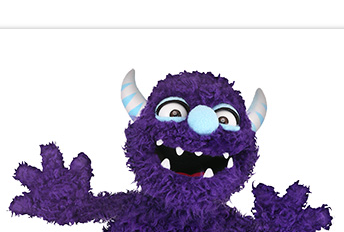What is the monster's demeanor?
Please provide a single word or phrase as the answer based on the screenshot.

Playful